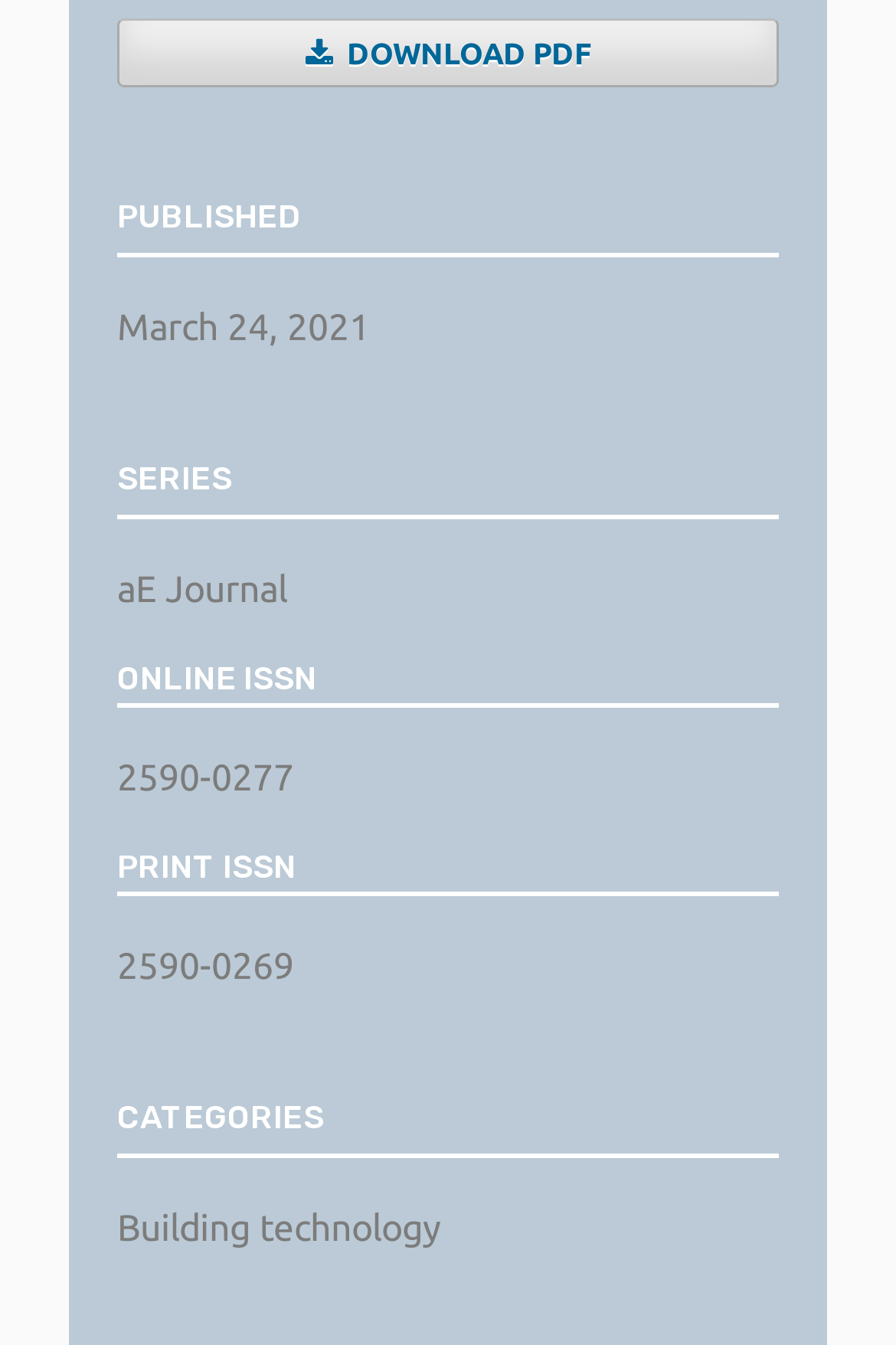What is the publication date?
Look at the image and construct a detailed response to the question.

I found the publication date by looking at the static text element 'March 24, 2021' which is located below the 'PUBLISHED' heading.